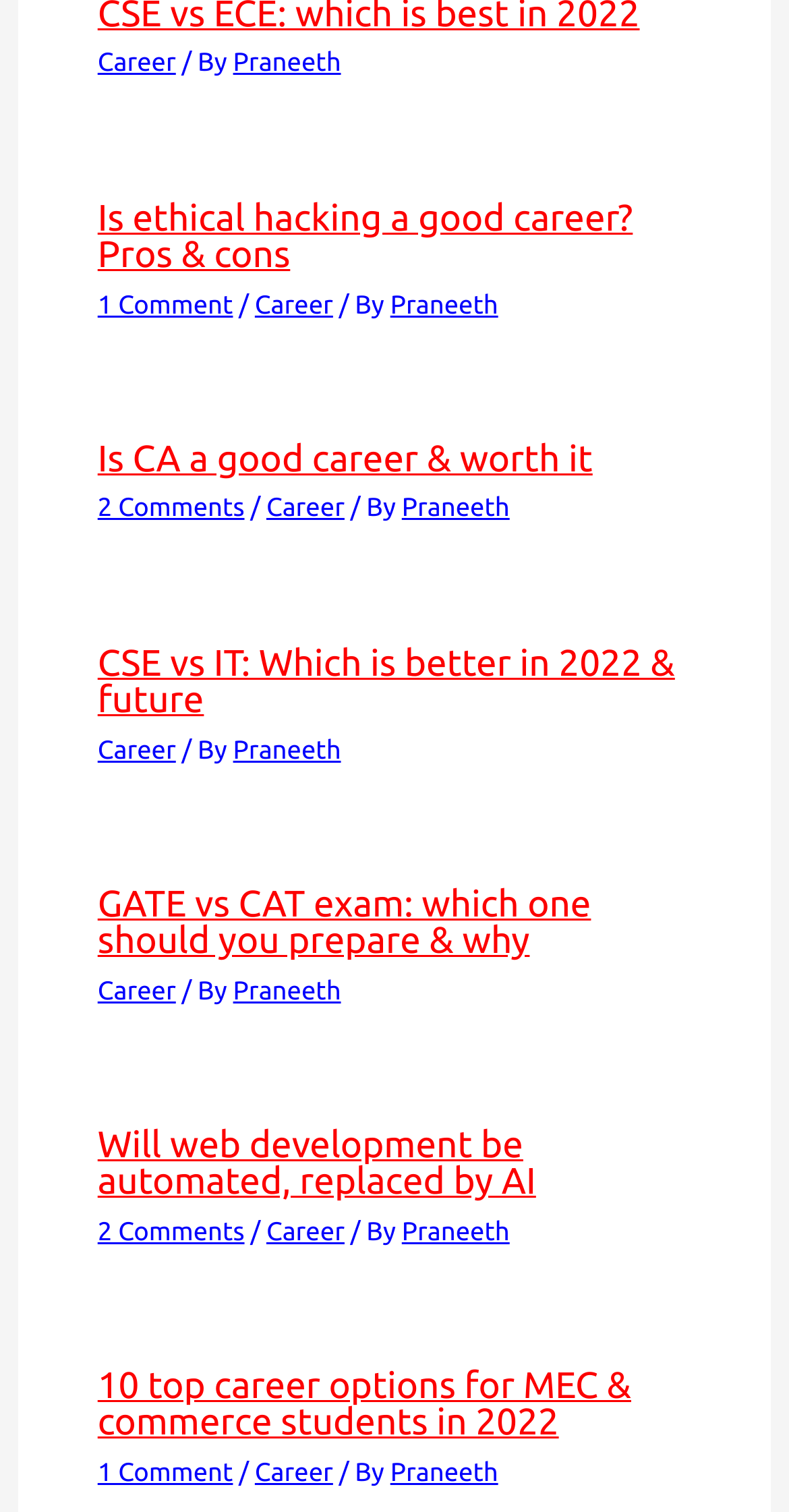Show me the bounding box coordinates of the clickable region to achieve the task as per the instruction: "Click on the 'Is ethical hacking a good career? Pros & cons' link".

[0.124, 0.131, 0.802, 0.182]